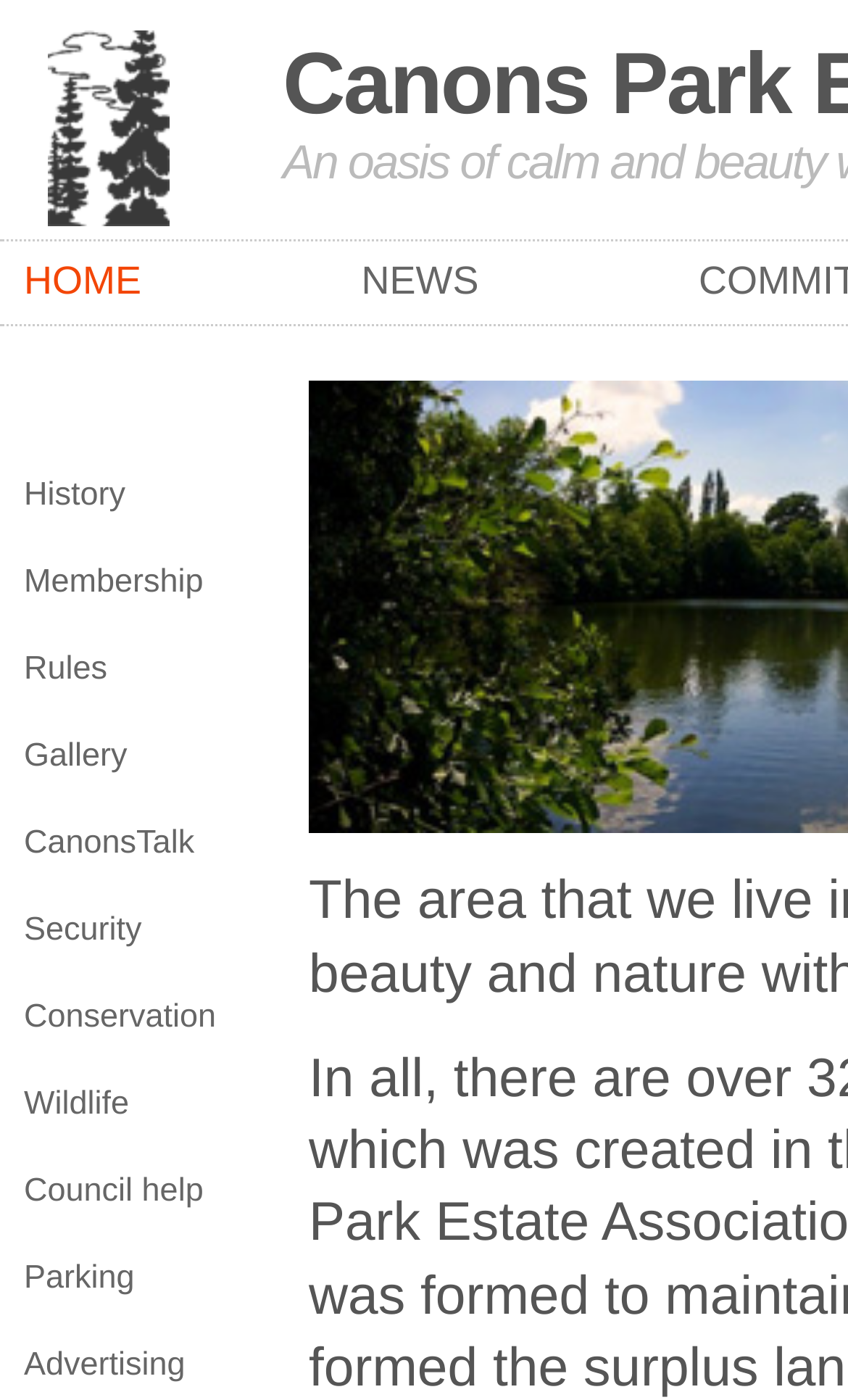Please identify the bounding box coordinates of the element's region that should be clicked to execute the following instruction: "check membership". The bounding box coordinates must be four float numbers between 0 and 1, i.e., [left, top, right, bottom].

[0.028, 0.402, 0.24, 0.429]